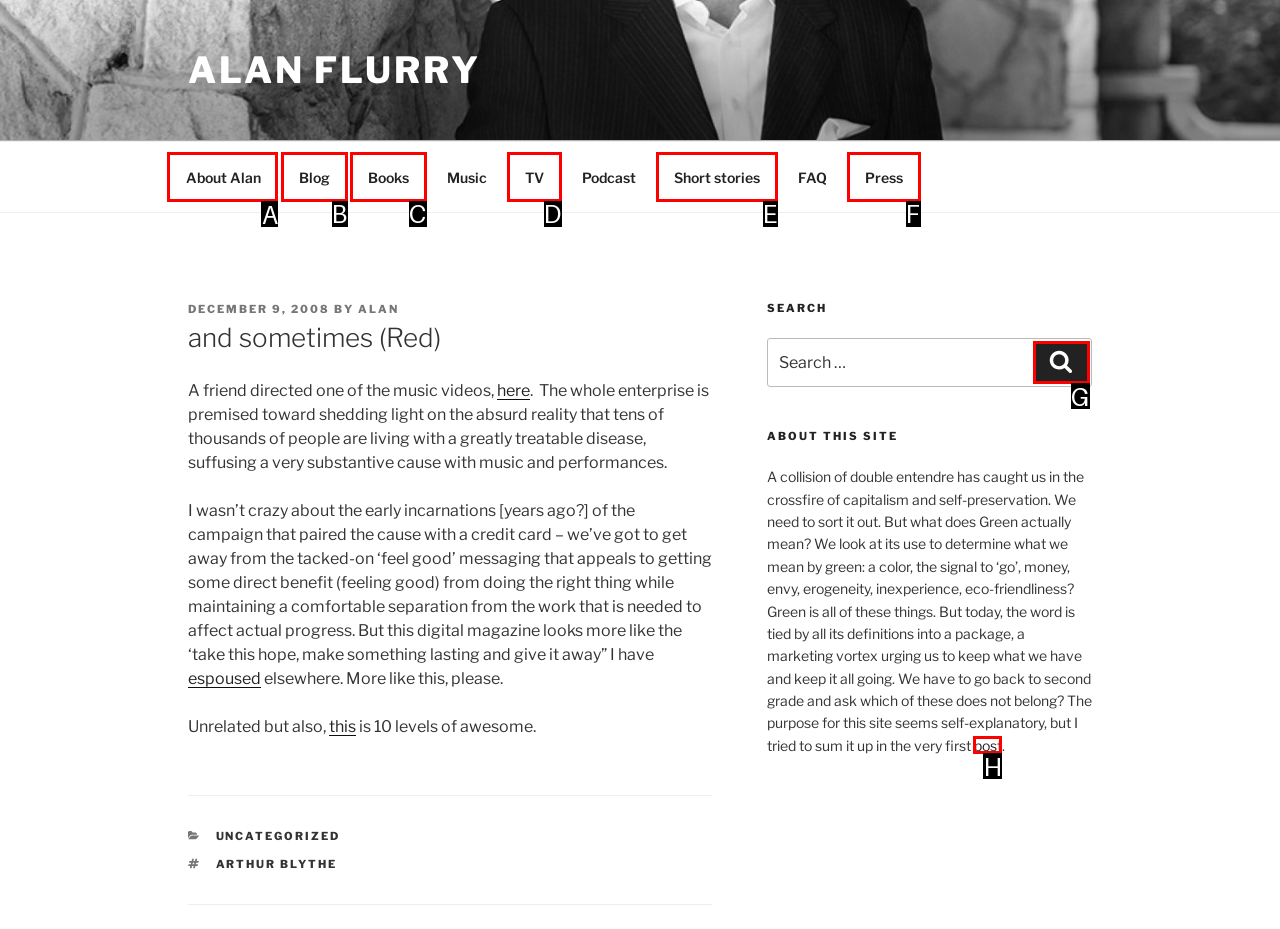Choose the UI element you need to click to carry out the task: Click on the 'About Alan' link.
Respond with the corresponding option's letter.

A